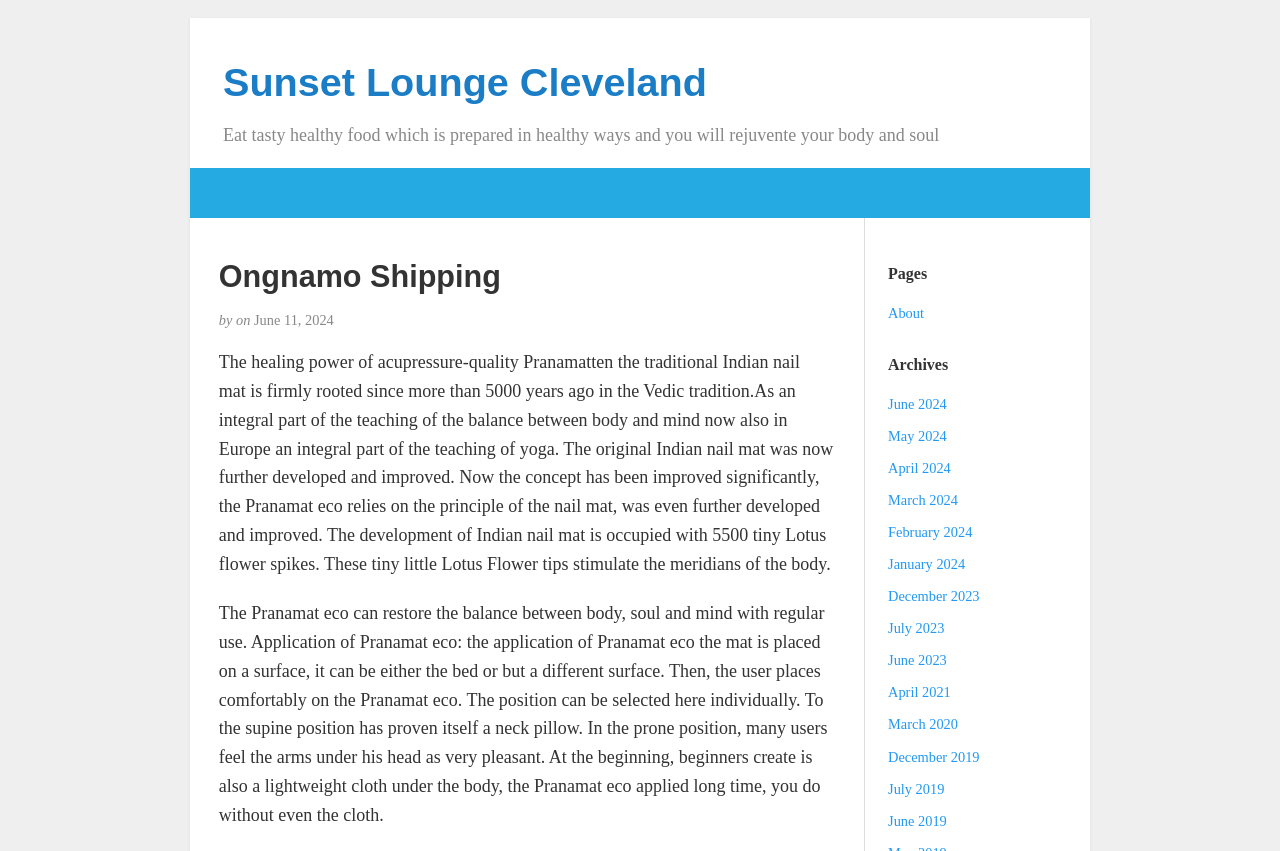Pinpoint the bounding box coordinates of the clickable element needed to complete the instruction: "Read the article posted on June 11, 2024". The coordinates should be provided as four float numbers between 0 and 1: [left, top, right, bottom].

[0.196, 0.366, 0.261, 0.385]